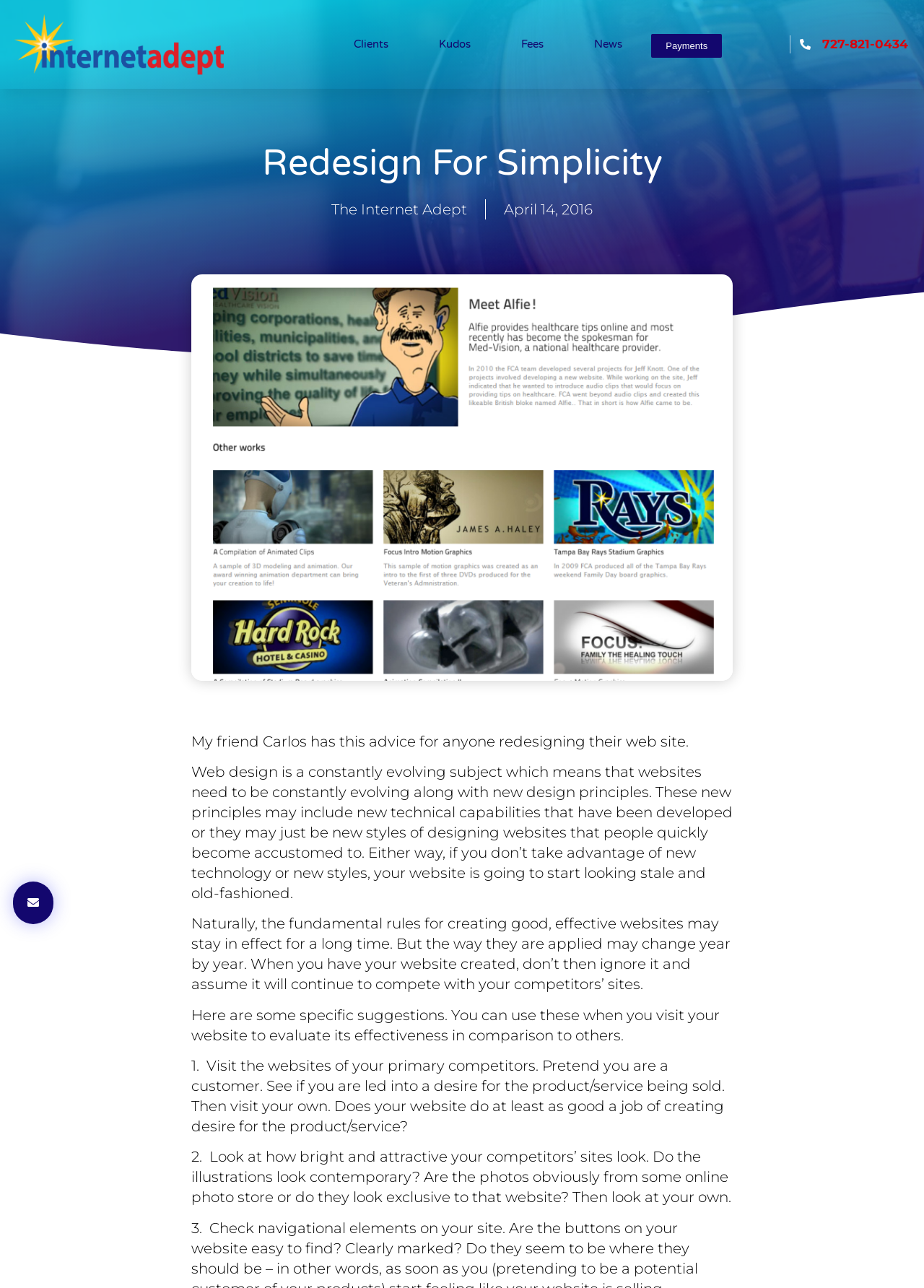Can you extract the headline from the webpage for me?

Redesign For Simplicity